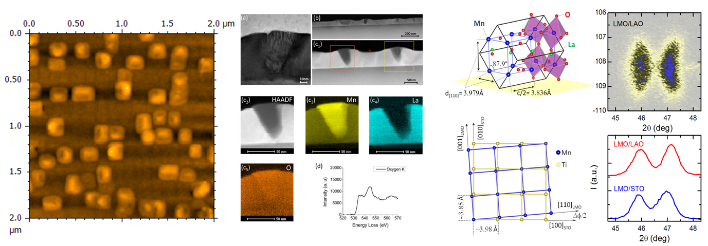What elements are mapped in the HAADF-STEM images?
Look at the image and answer with only one word or phrase.

Mn and La